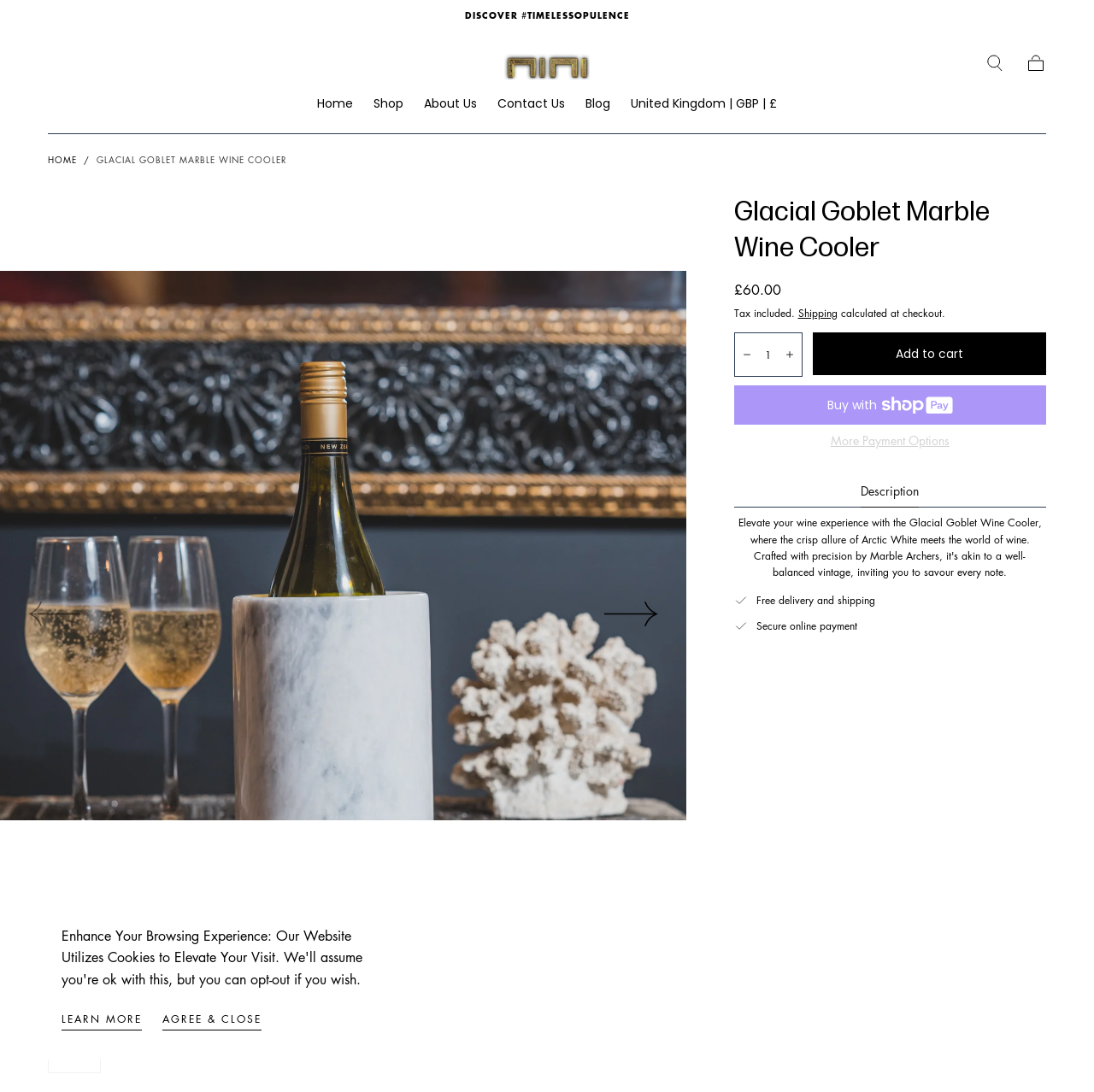Specify the bounding box coordinates for the region that must be clicked to perform the given instruction: "Open the search drawer".

[0.9, 0.049, 0.919, 0.067]